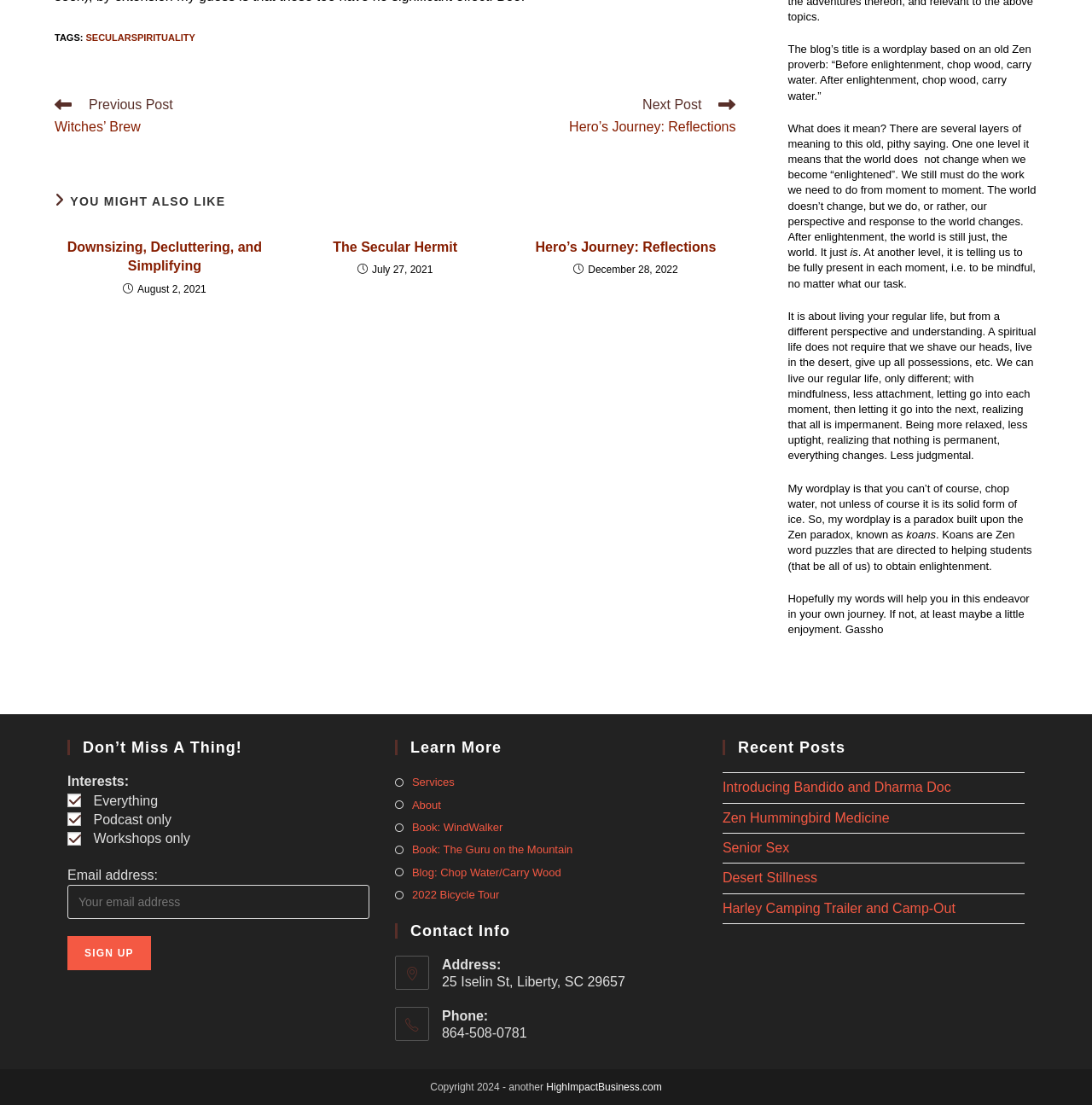Provide a short answer to the following question with just one word or phrase: What is the title of the blog?

Chop Water/Carry Wood